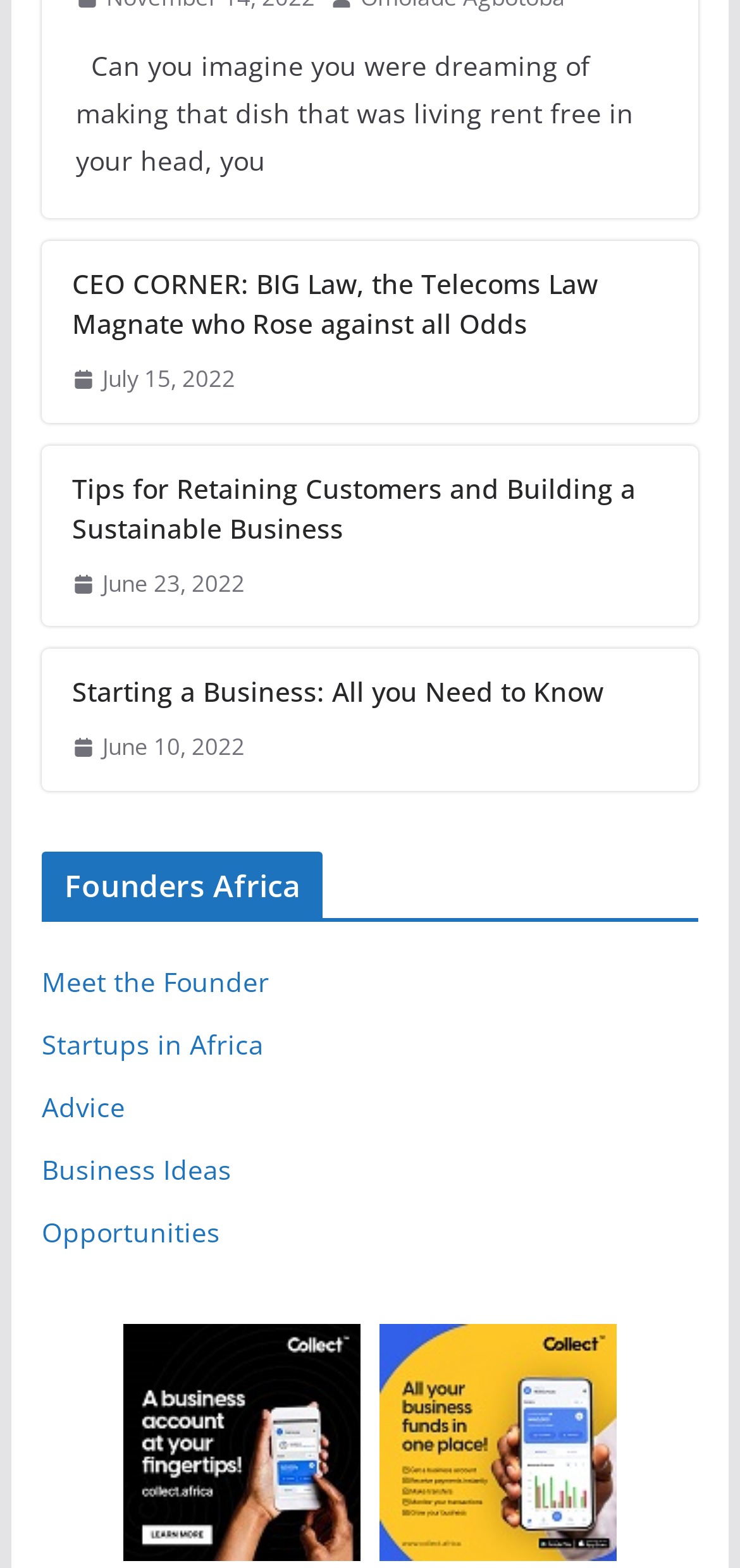Please find the bounding box coordinates of the element that must be clicked to perform the given instruction: "Read the CEO Corner article". The coordinates should be four float numbers from 0 to 1, i.e., [left, top, right, bottom].

[0.097, 0.168, 0.903, 0.219]